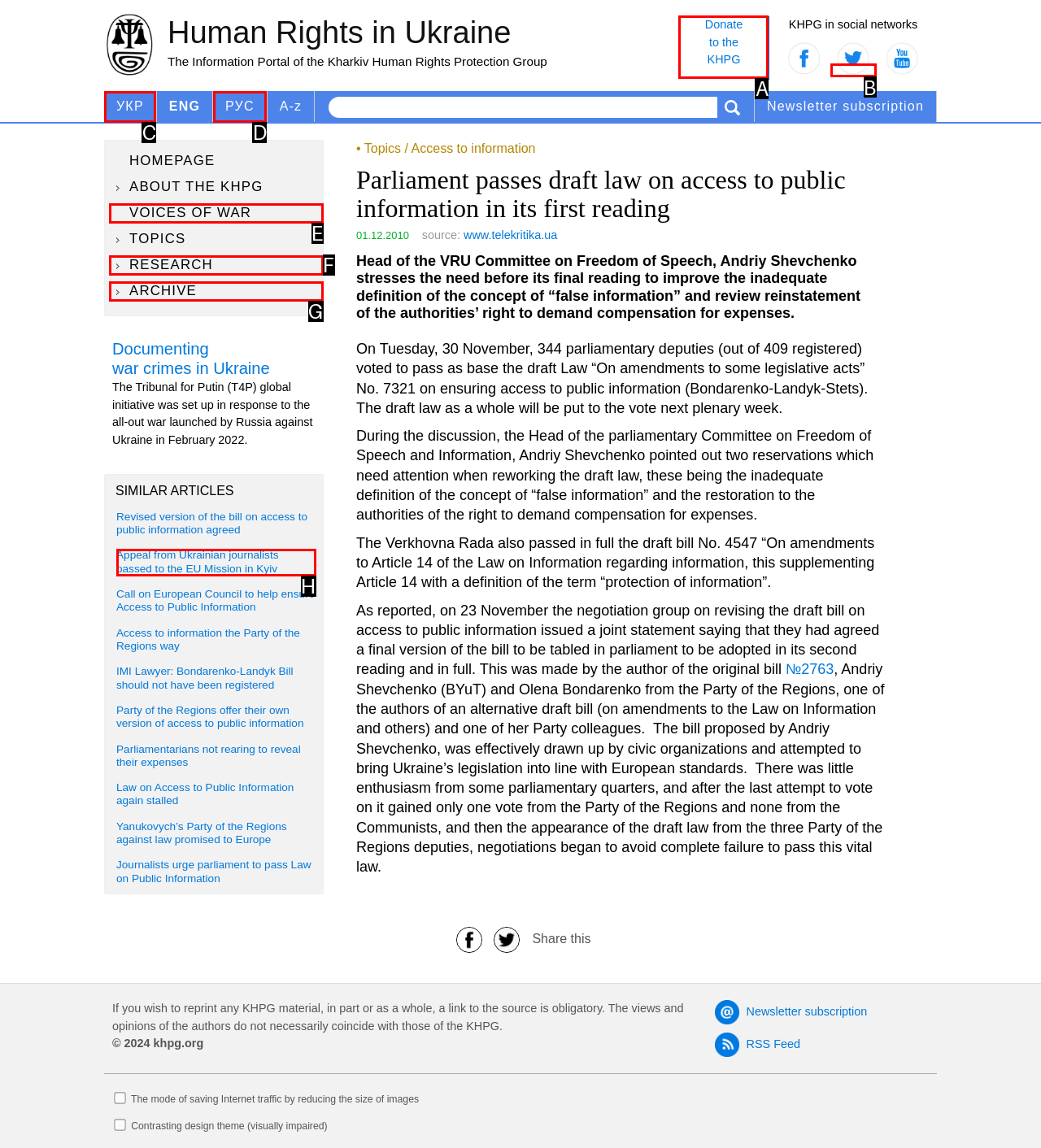Tell me which one HTML element I should click to complete the following task: Click on the Donate to the KHPG link Answer with the option's letter from the given choices directly.

A